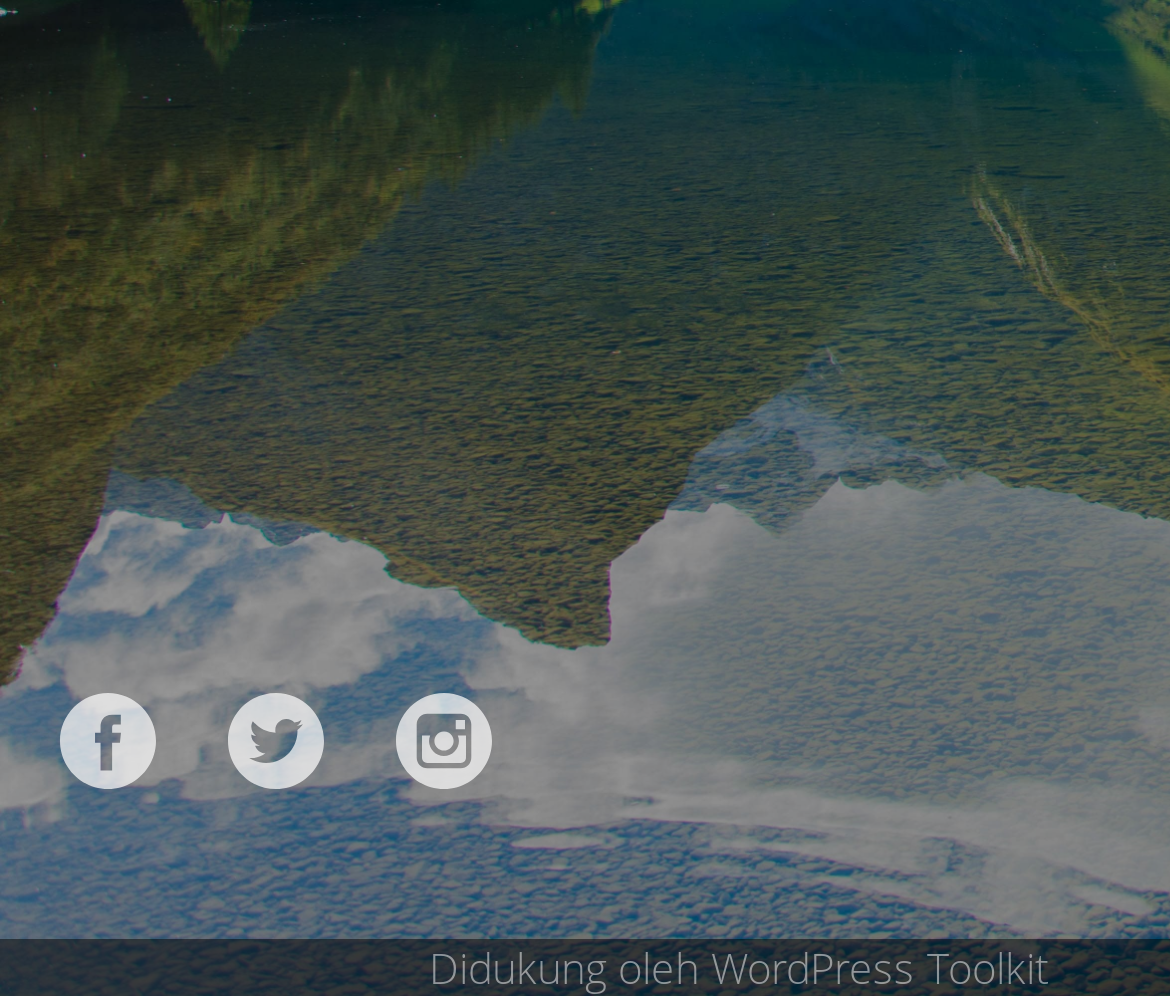Predict the bounding box of the UI element based on this description: "title="Instagram"".

[0.338, 0.696, 0.421, 0.792]